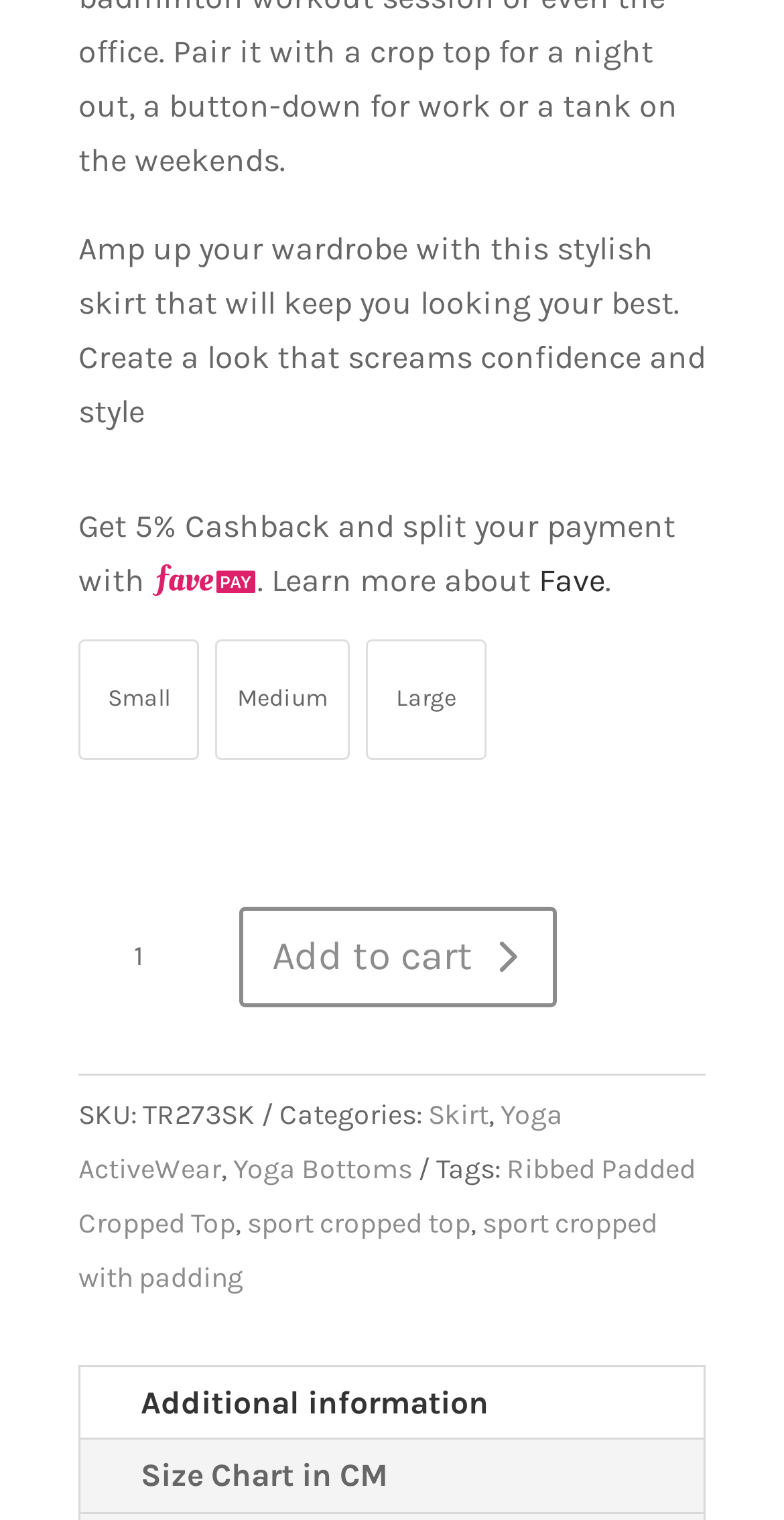Analyze the image and deliver a detailed answer to the question: What is the cashback offer?

I found the cashback offer by reading the text 'Get 5% Cashback and split your payment with' located near the top of the page.